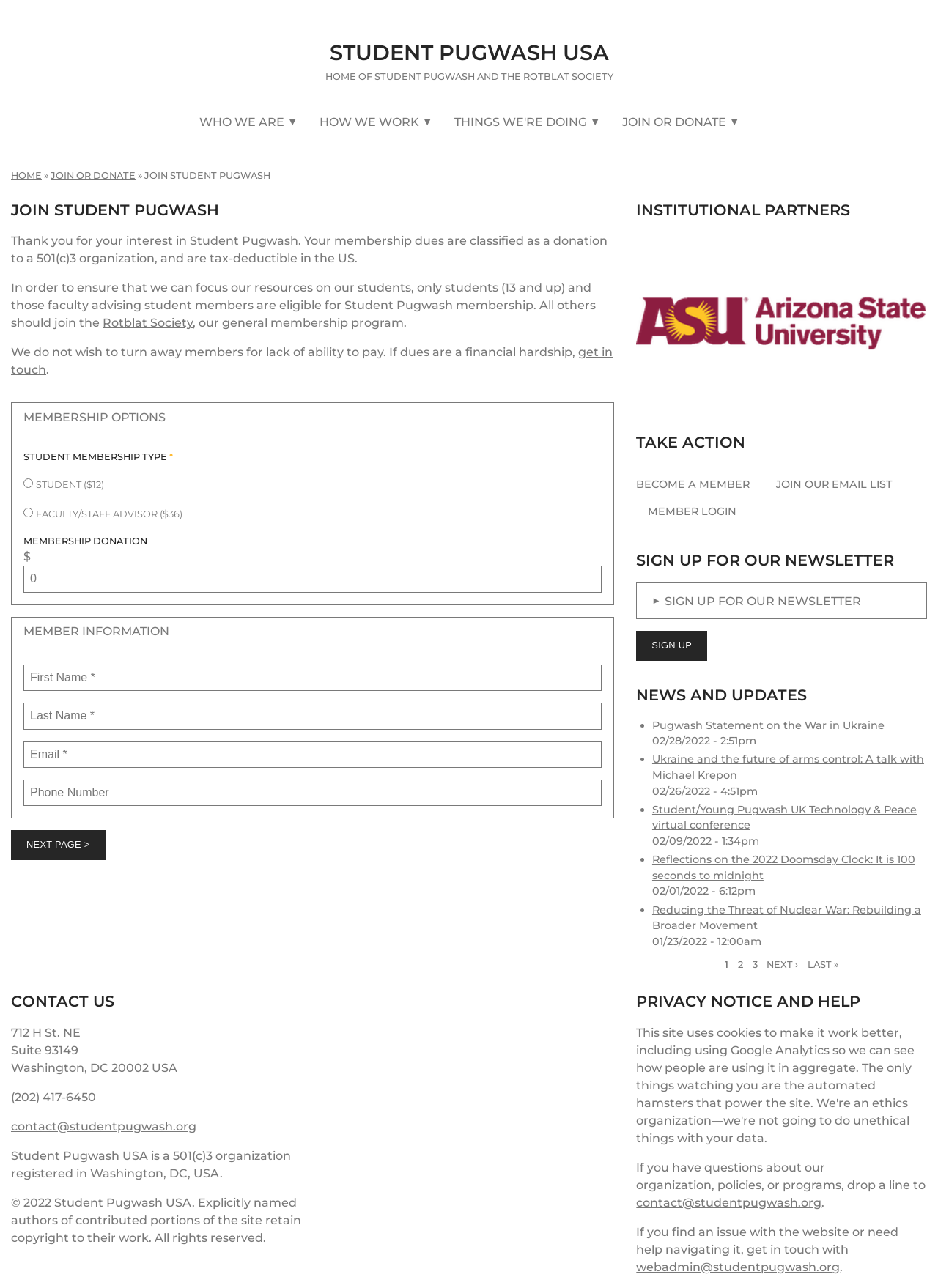Find the bounding box coordinates of the UI element according to this description: "last »".

[0.861, 0.745, 0.894, 0.753]